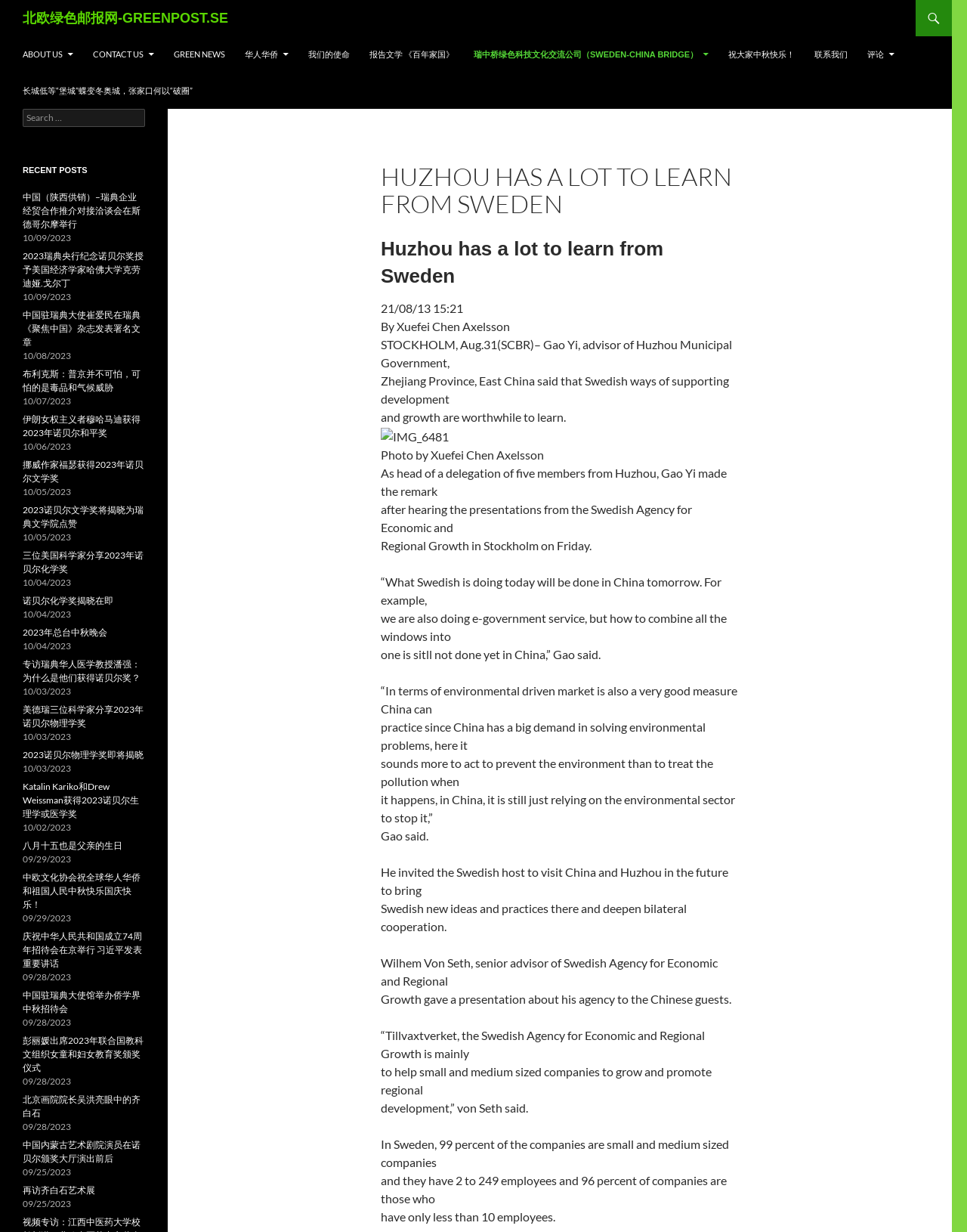Describe every aspect of the webpage comprehensively.

The webpage is about a news article titled "Huzhou has a lot to learn from Sweden" with a focus on the environment and economic development. At the top of the page, there is a heading with the website's name "北欧绿色邮报网-GREENPOST.SE" and a link to skip to the content. Below this, there are several links to different sections of the website, including "About Us", "Contact Us", "Green News", and more.

The main article is divided into several sections, with headings and paragraphs of text. The article discusses a delegation from Huzhou, China visiting Sweden to learn about environmental and economic development. There are quotes from Gao Yi, an advisor to the Huzhou Municipal Government, and Wilhem Von Seth, a senior advisor to the Swedish Agency for Economic and Regional Growth.

To the right of the article, there is a search bar and a section titled "Recent Posts" with links to several other news articles. These articles have dates ranging from 10/09/2023 to 09/28/2023 and cover a variety of topics, including Nobel Prize winners, international relations, and cultural events.

There is also an image in the article, captioned "Photo by Xuefei Chen Axelsson", which appears to be a photo of a person or a landscape.